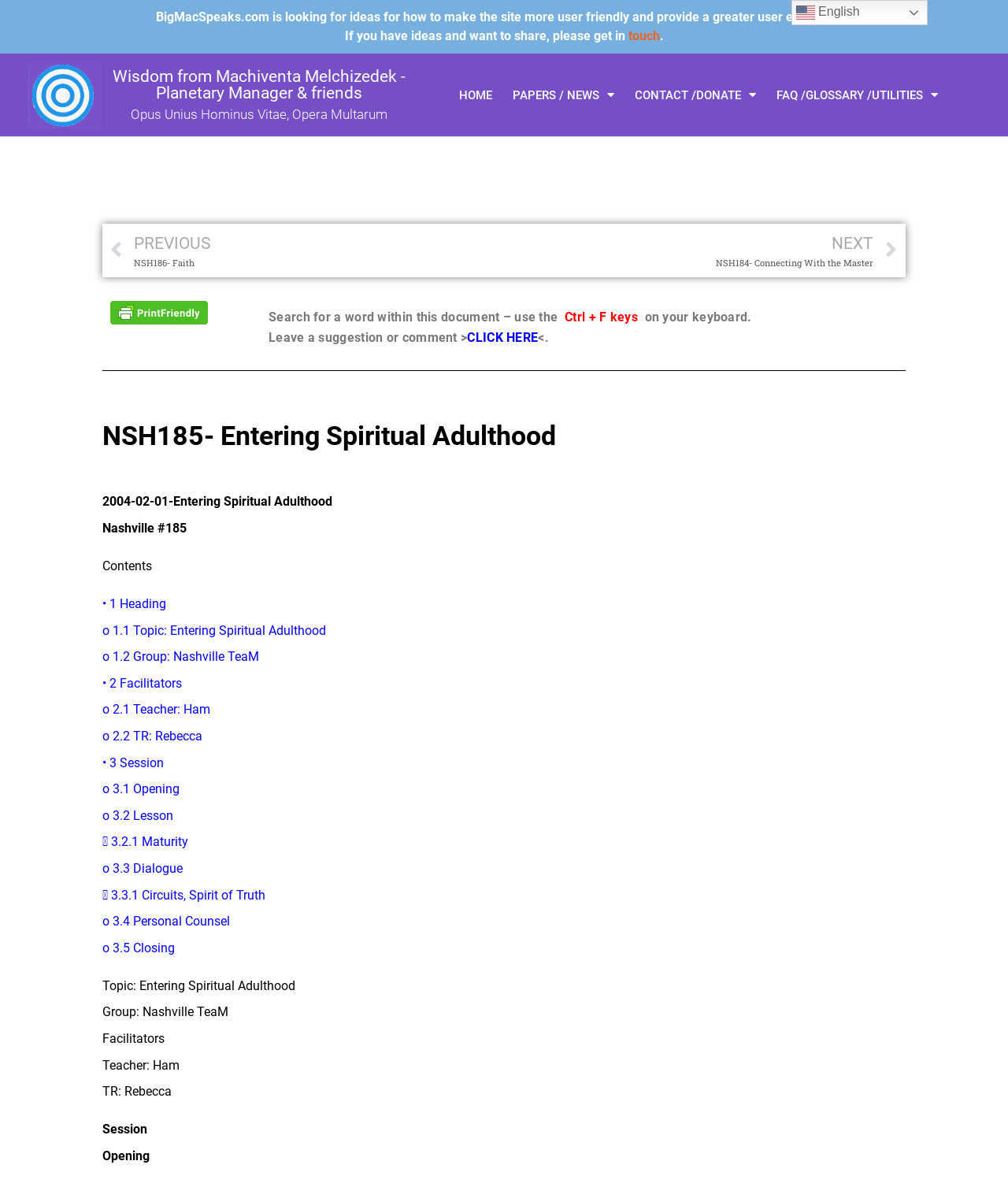What is the name of the website?
Using the visual information, reply with a single word or short phrase.

BigMacSpeaks.com